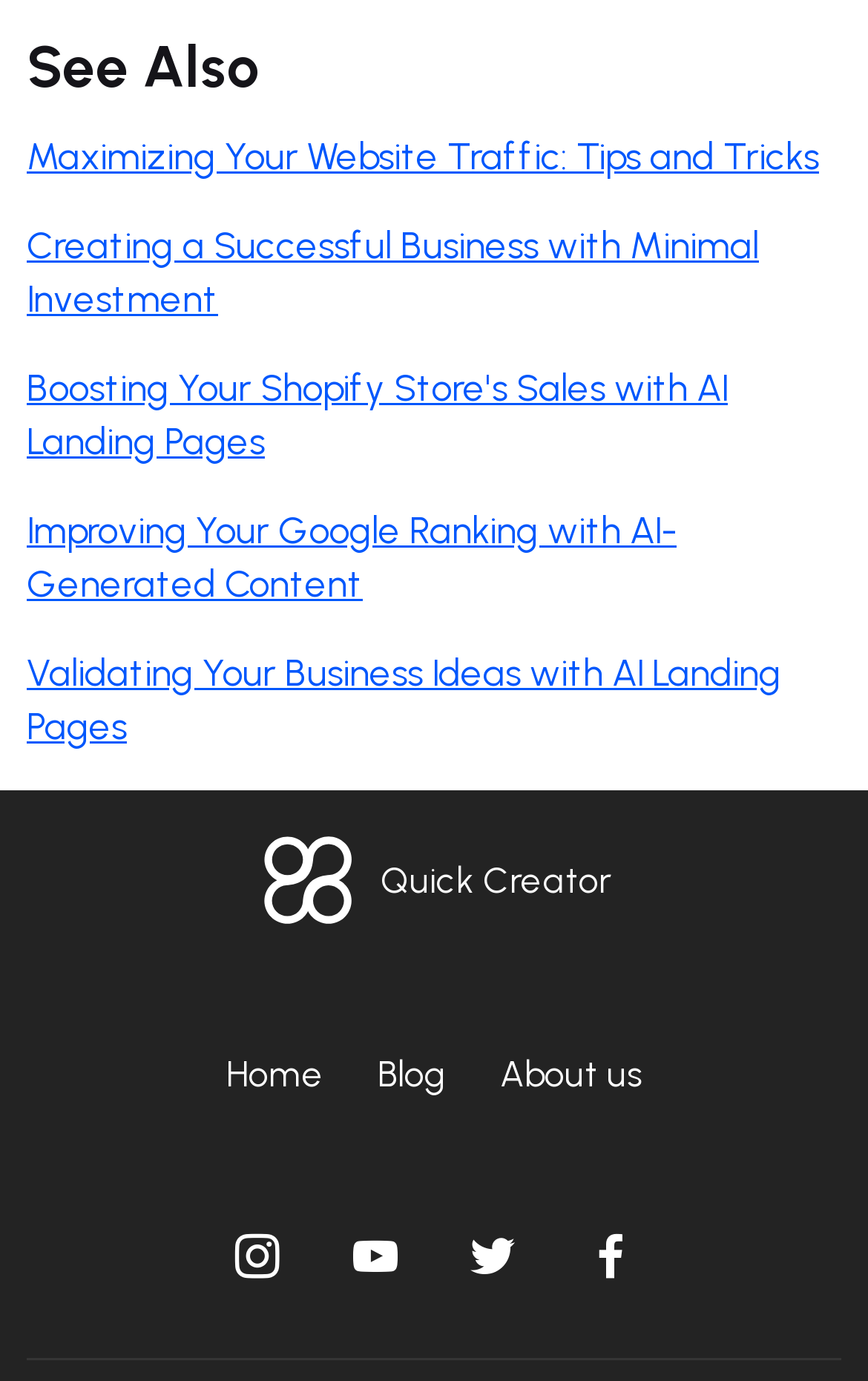Answer the question briefly using a single word or phrase: 
What is the purpose of the 'Quick Creator' link?

Unknown